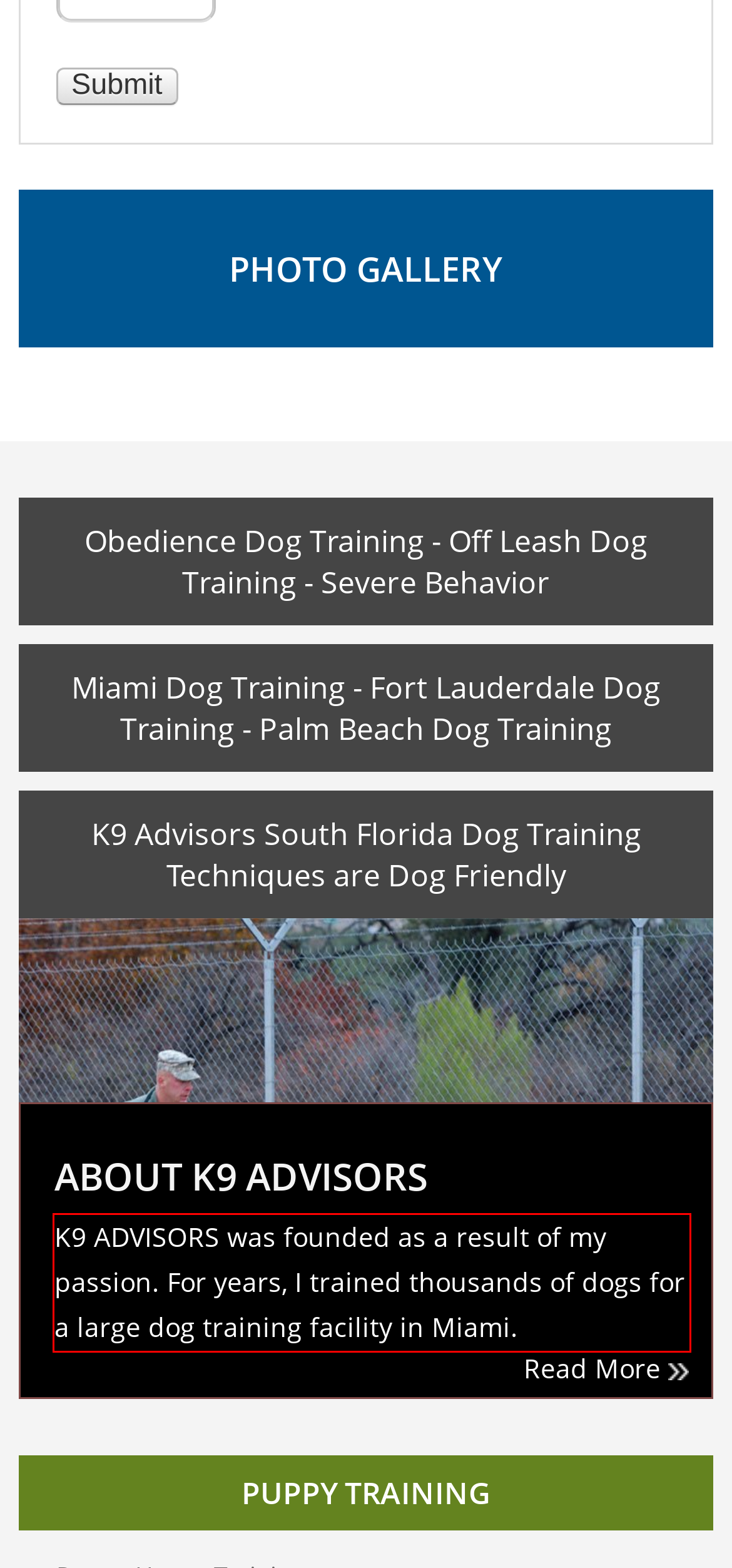Please examine the screenshot of the webpage and read the text present within the red rectangle bounding box.

K9 ADVISORS was founded as a result of my passion. For years, I trained thousands of dogs for a large dog training facility in Miami.